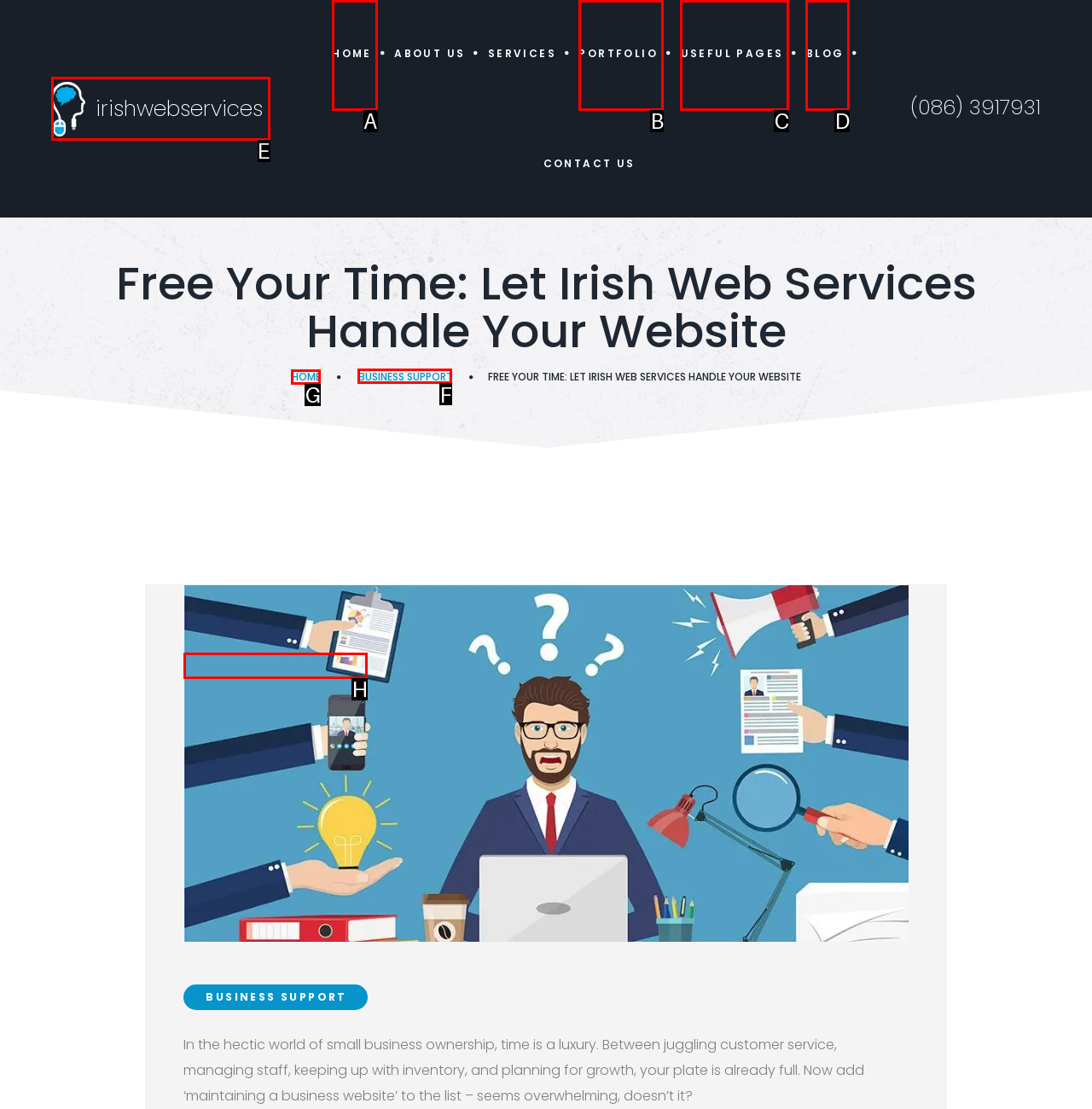Select the appropriate HTML element to click for the following task: read the BUSINESS SUPPORT page
Answer with the letter of the selected option from the given choices directly.

F